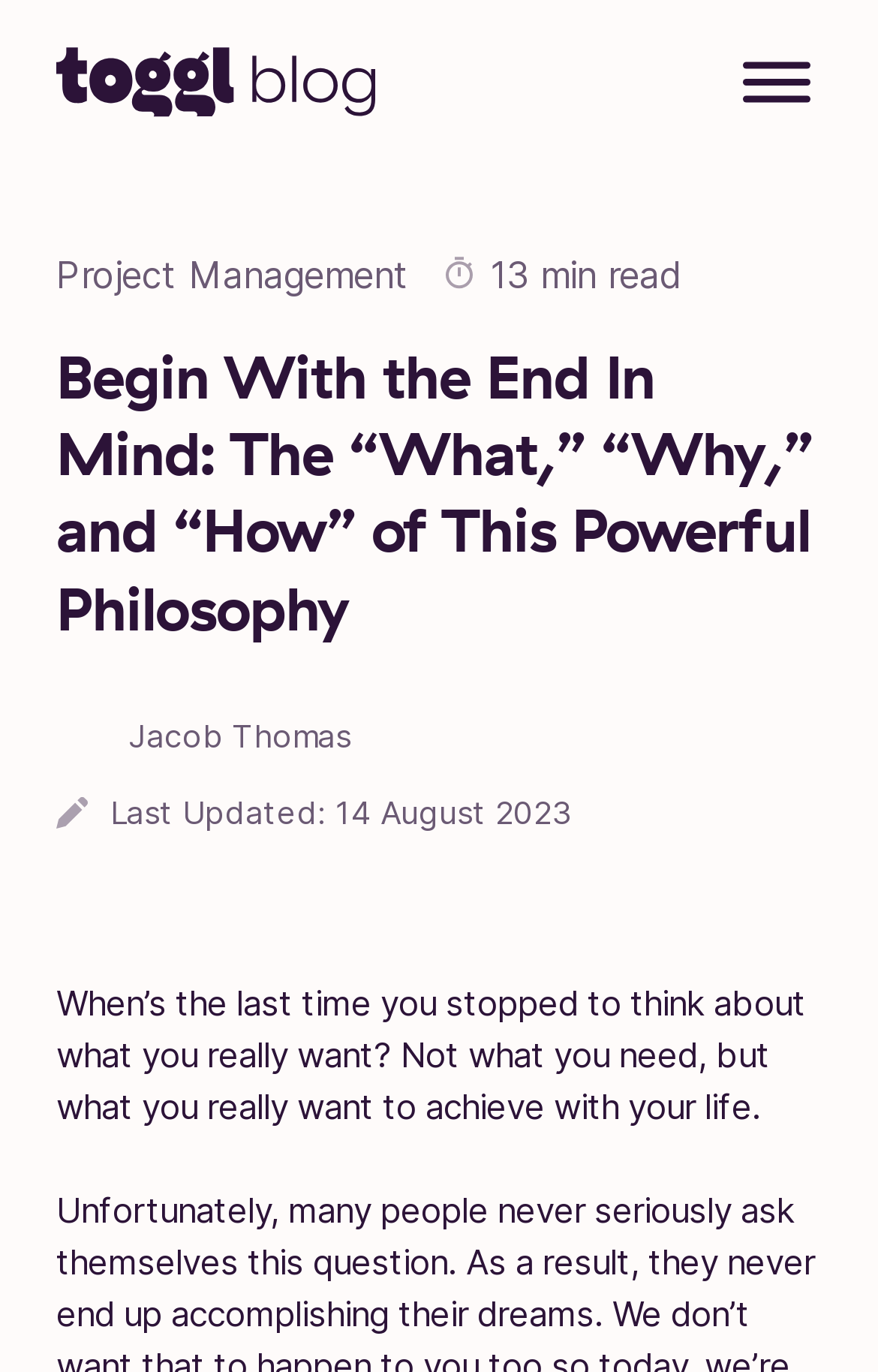What is the category of the article?
Based on the image, provide your answer in one word or phrase.

Project Management